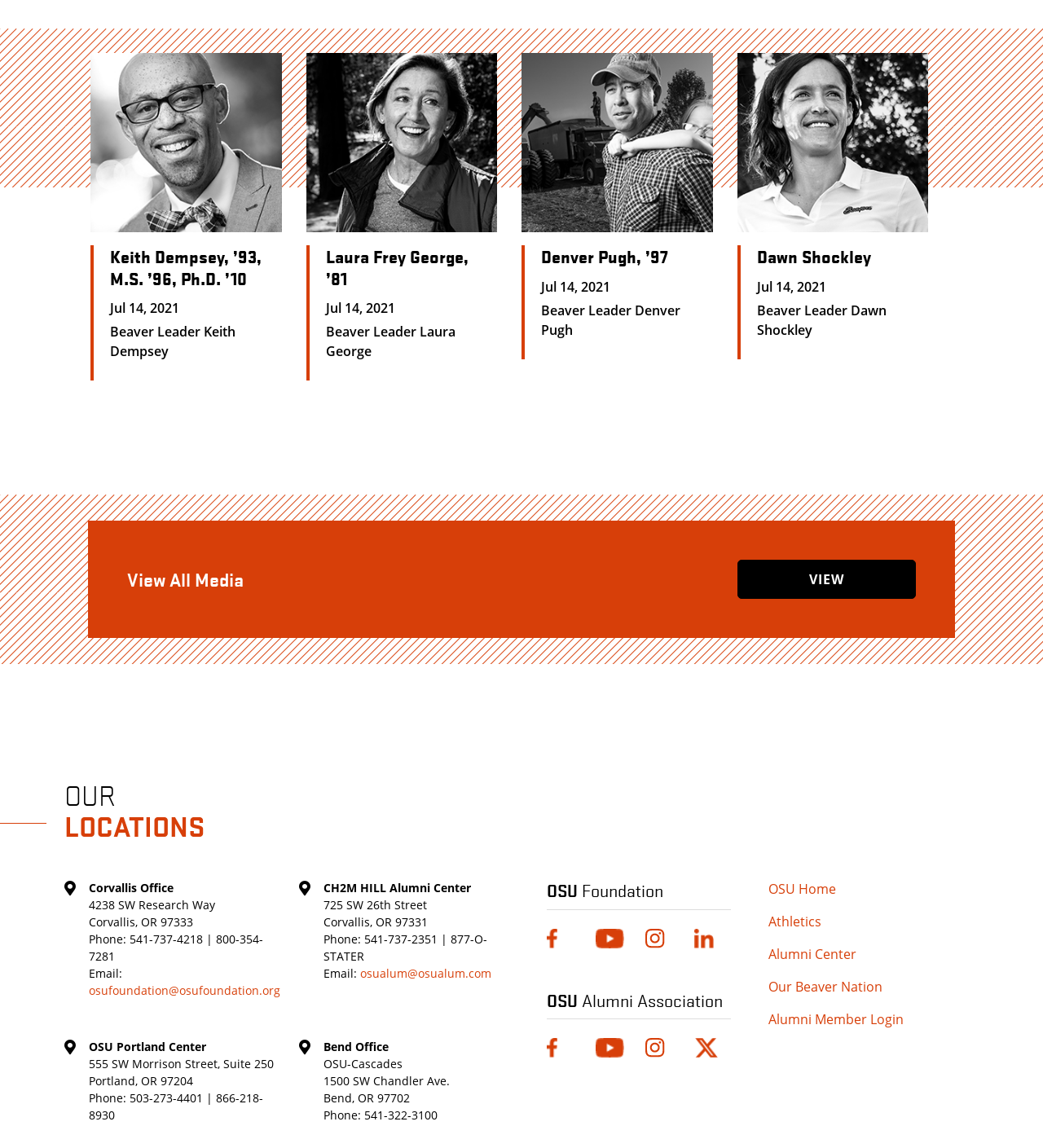Please identify the bounding box coordinates of the region to click in order to complete the given instruction: "View all media". The coordinates should be four float numbers between 0 and 1, i.e., [left, top, right, bottom].

[0.122, 0.494, 0.233, 0.515]